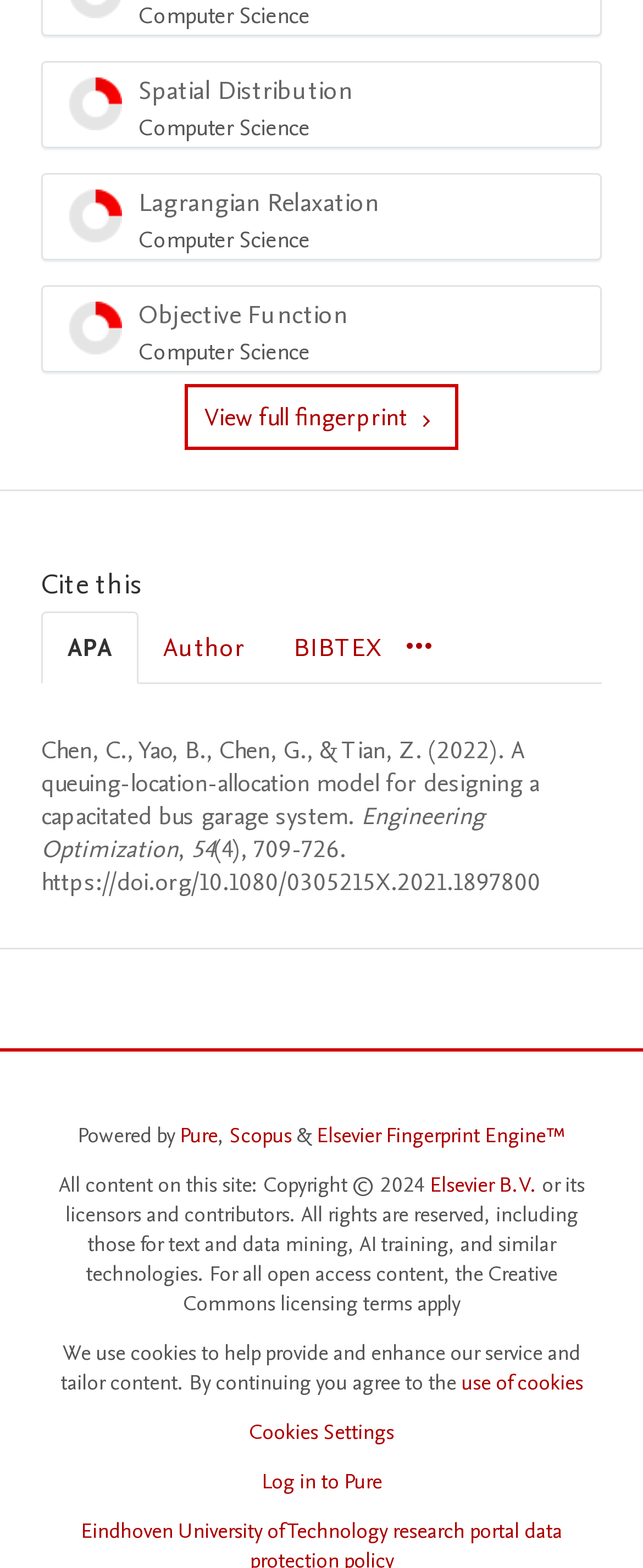Answer the following query with a single word or phrase:
What is the citation style selected by default?

APA